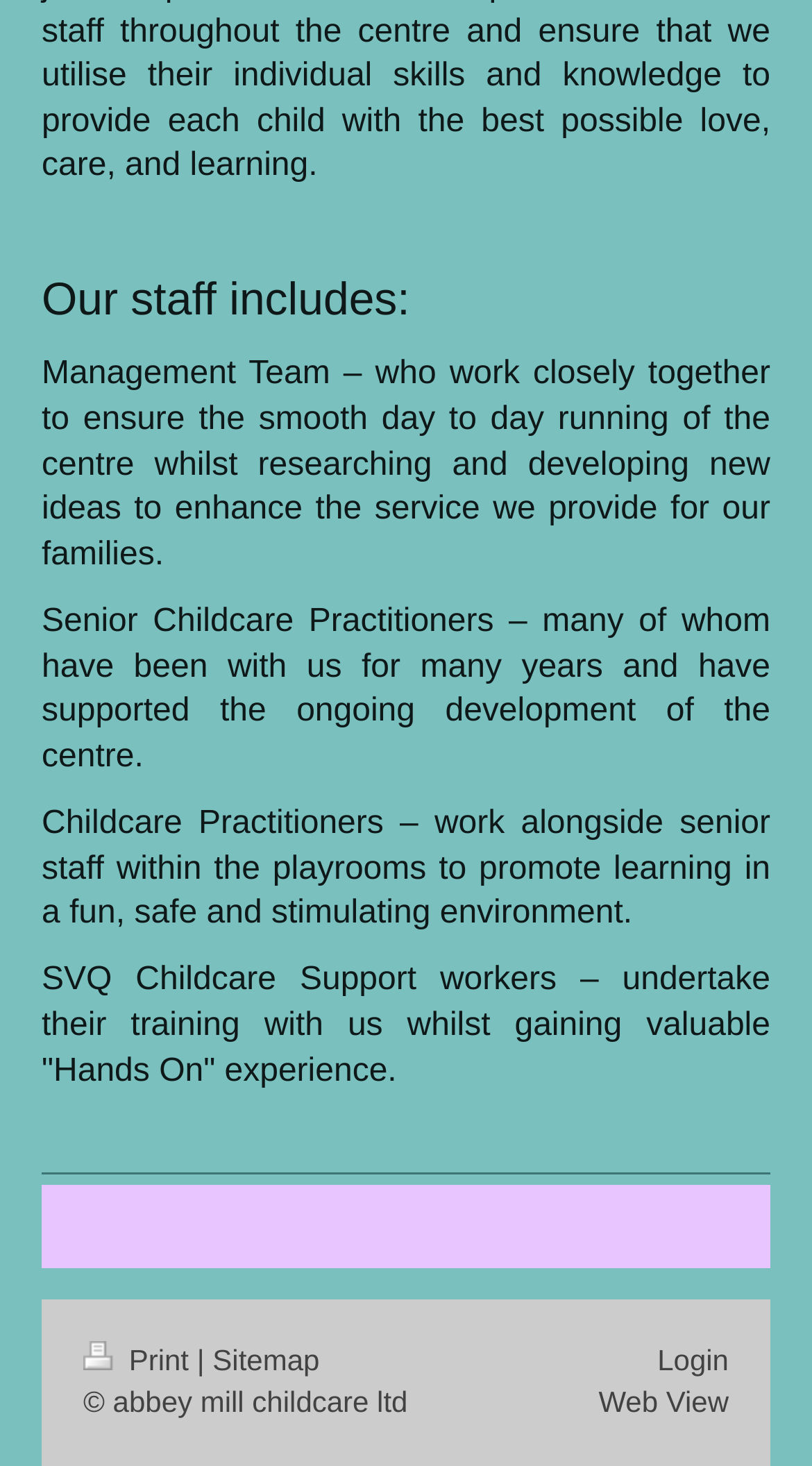How many types of staff are mentioned?
Please interpret the details in the image and answer the question thoroughly.

The webpage mentions five types of staff: Management Team, Senior Childcare Practitioners, Childcare Practitioners, SVQ Childcare Support workers, and no other types of staff are mentioned.